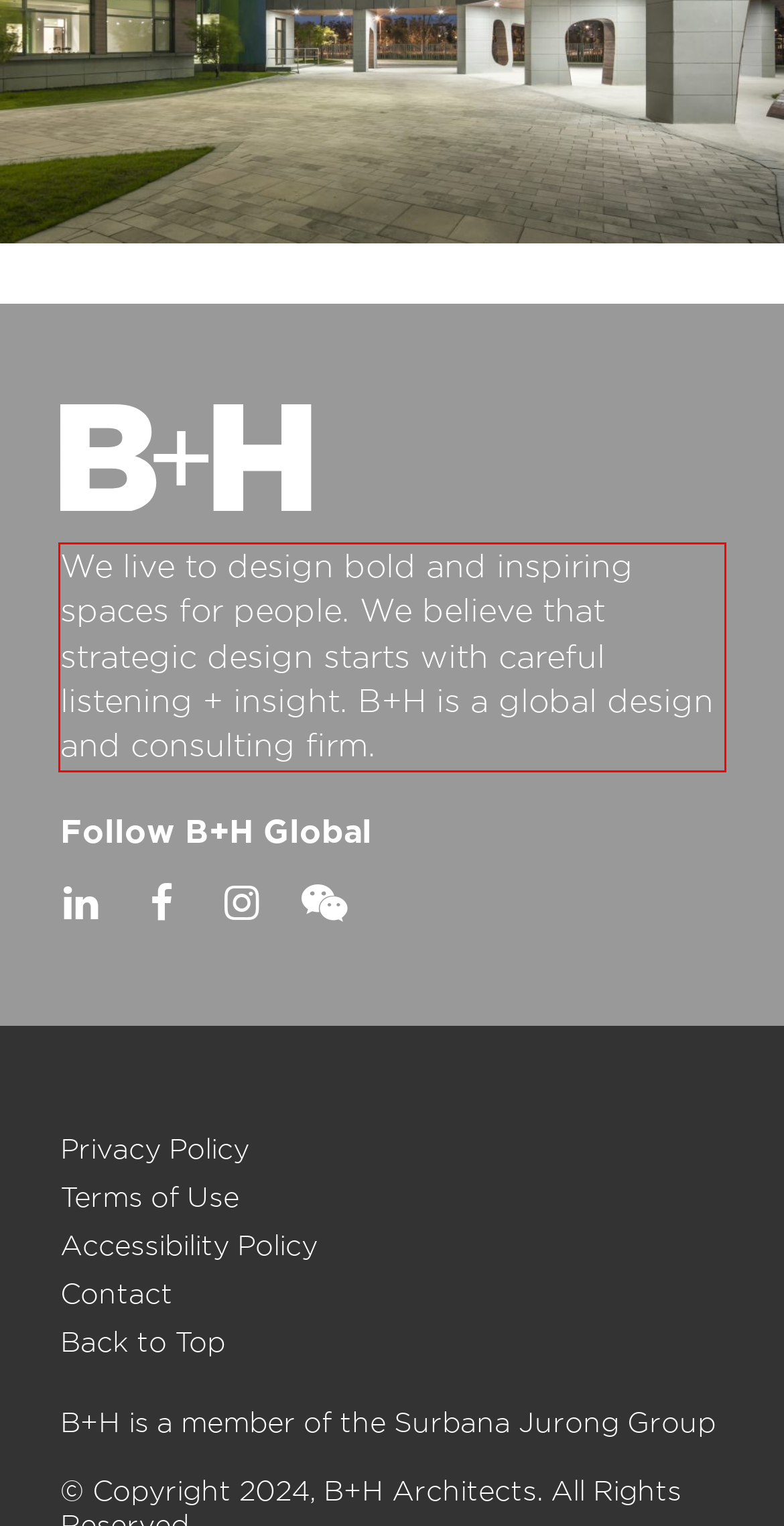You are provided with a screenshot of a webpage that includes a red bounding box. Extract and generate the text content found within the red bounding box.

We live to design bold and inspiring spaces for people. We believe that strategic design starts with careful listening + insight. B+H is a global design and consulting firm.